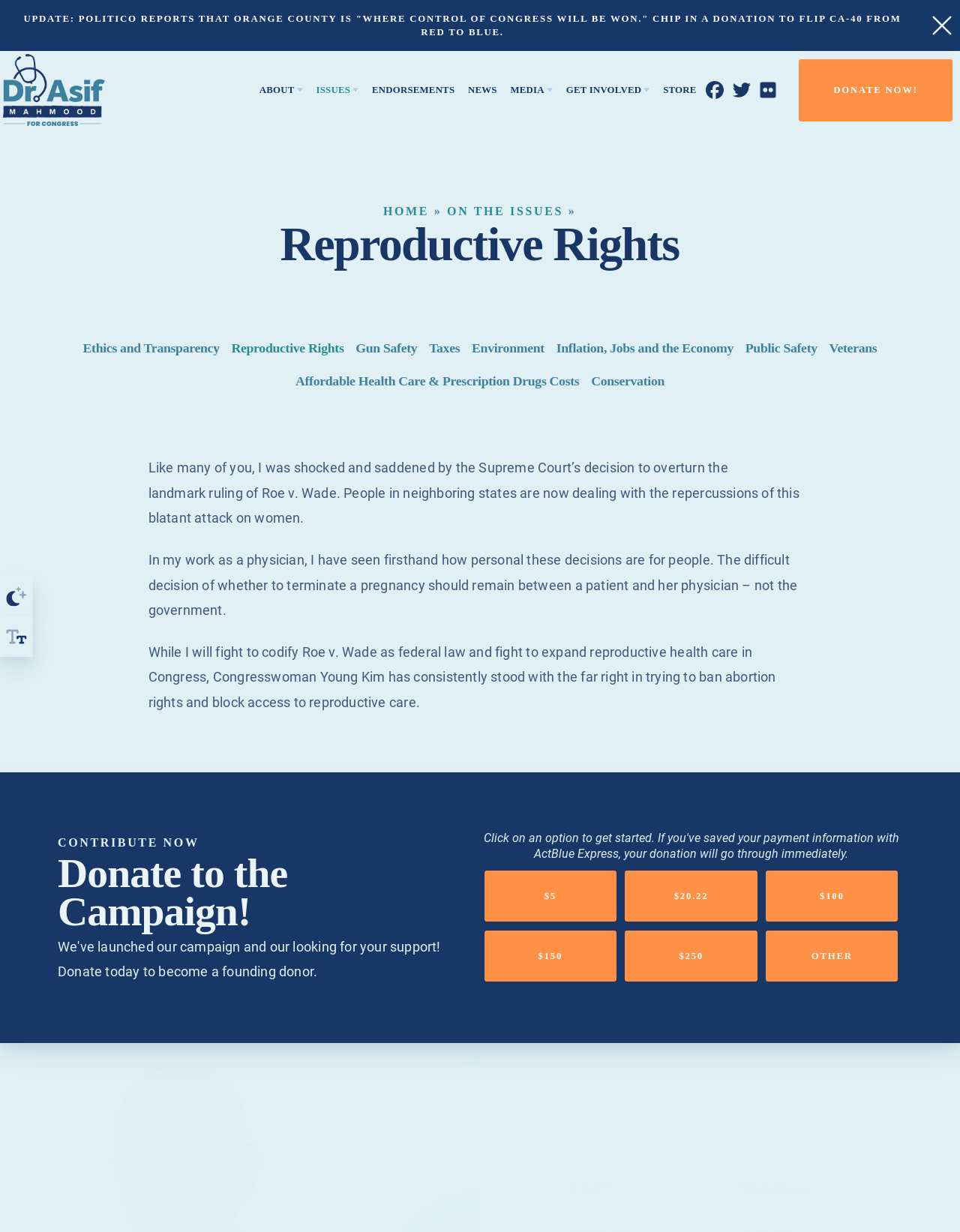Determine the bounding box coordinates of the section I need to click to execute the following instruction: "Click the Donate Now button". Provide the coordinates as four float numbers between 0 and 1, i.e., [left, top, right, bottom].

[0.832, 0.048, 0.993, 0.098]